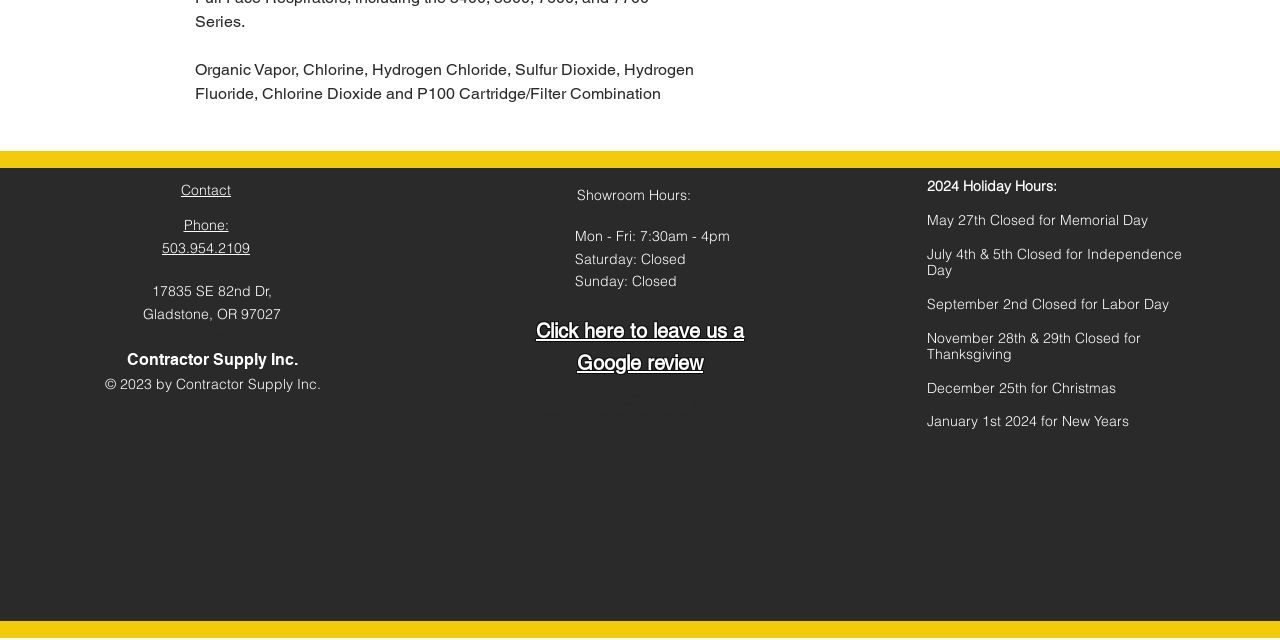Identify the bounding box for the element characterized by the following description: "Contractor Supply Inc.".

[0.099, 0.547, 0.233, 0.577]